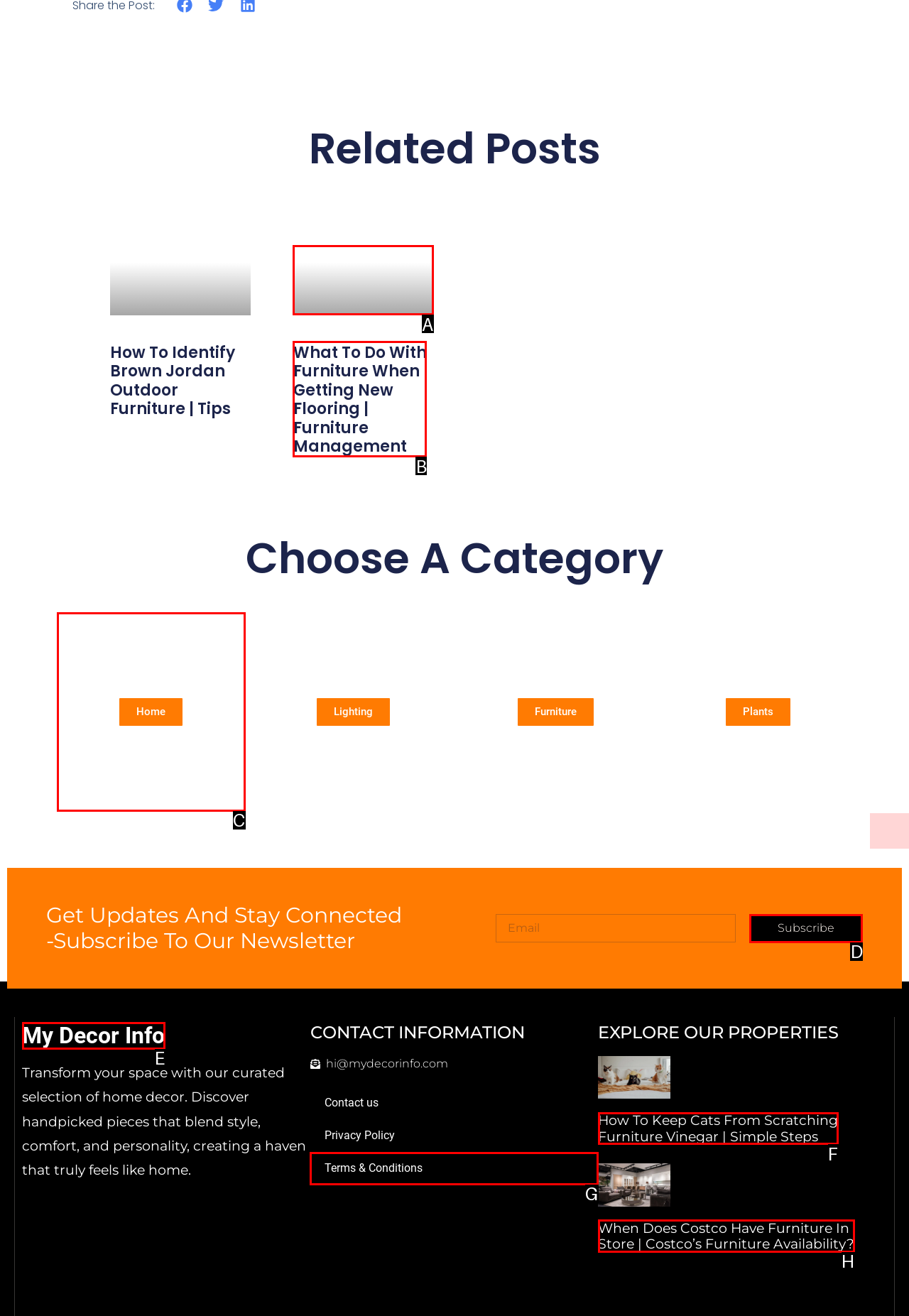Tell me the letter of the HTML element that best matches the description: Terms & Conditions from the provided options.

G